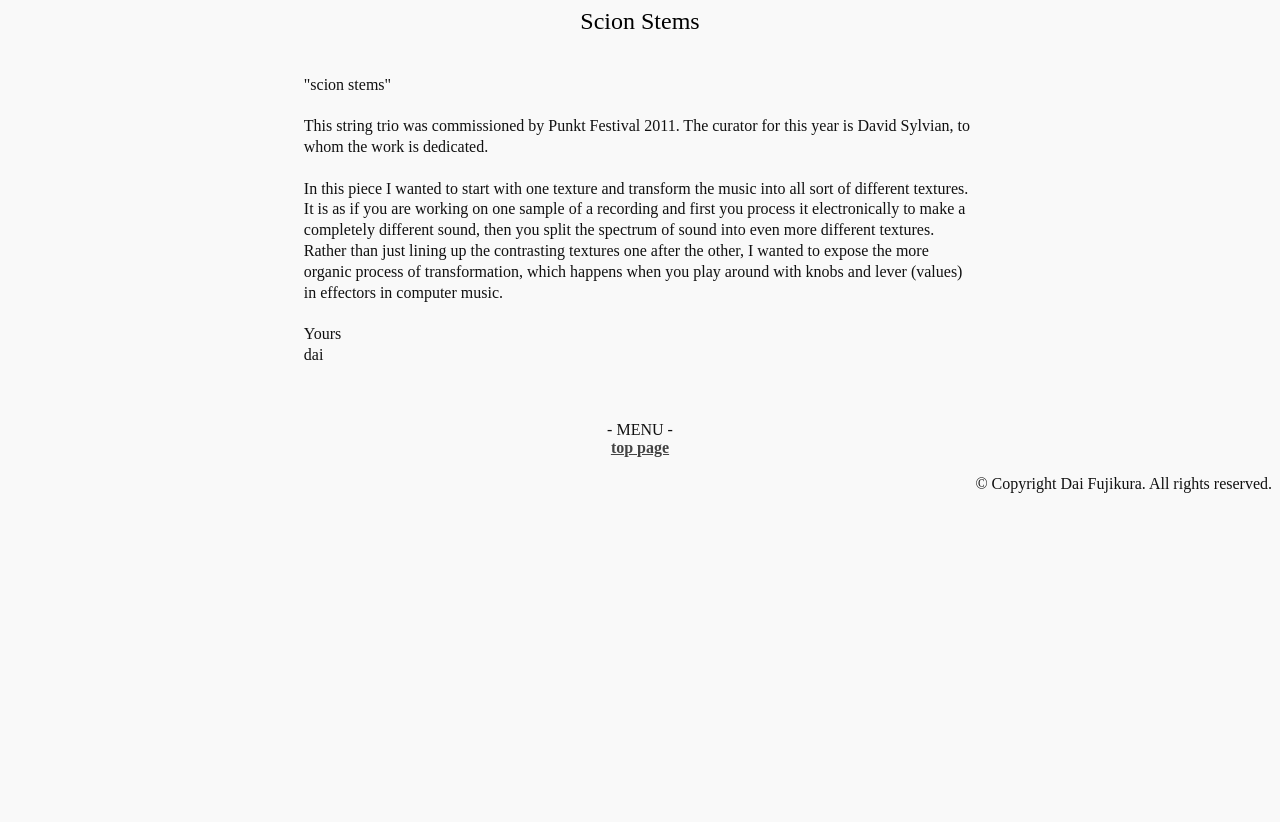What is the name of the work described in the blockquote?
Answer the question using a single word or phrase, according to the image.

Scion Stems